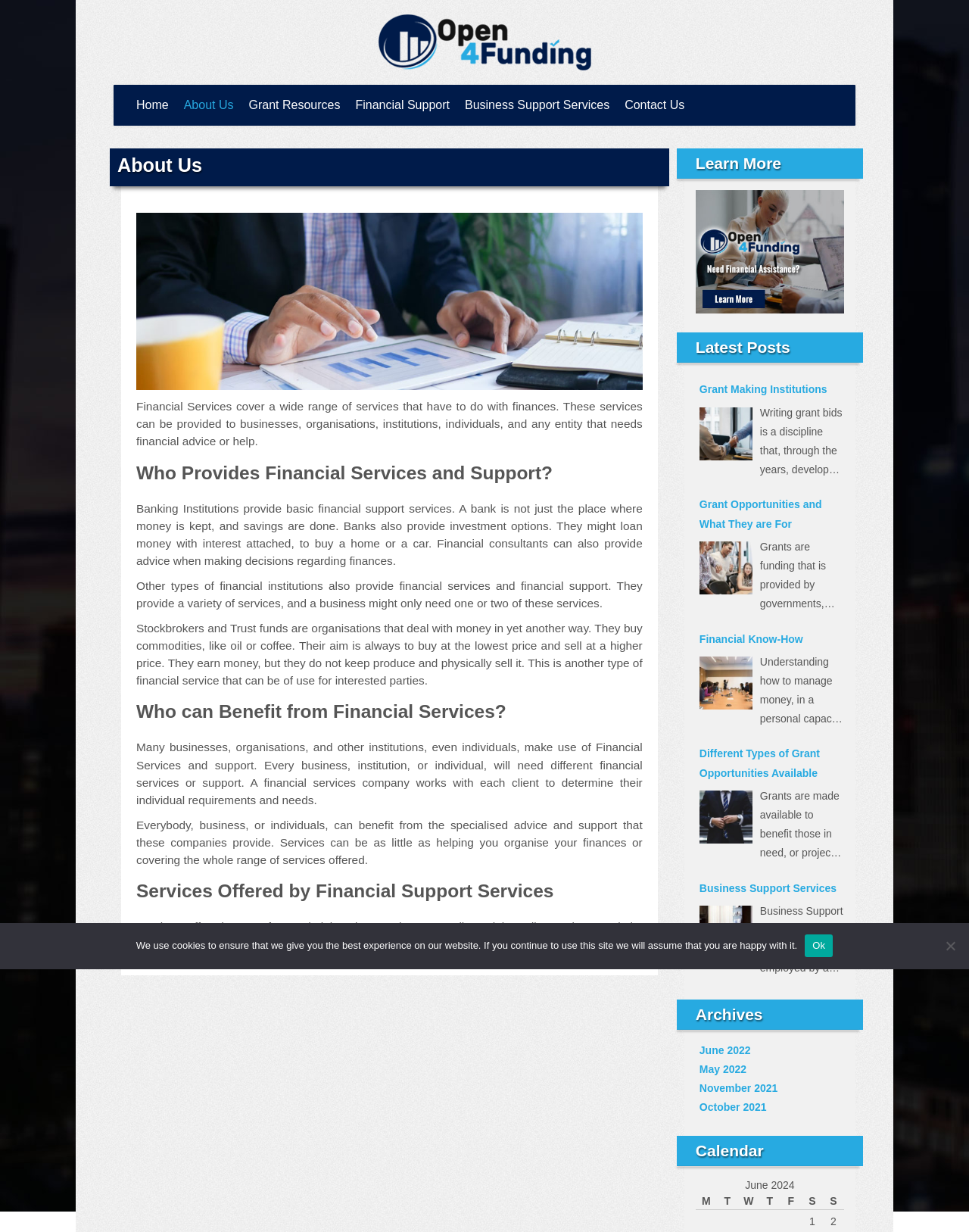Bounding box coordinates must be specified in the format (top-left x, top-left y, bottom-right x, bottom-right y). All values should be floating point numbers between 0 and 1. What are the bounding box coordinates of the UI element described as: Business Support Services

[0.722, 0.713, 0.871, 0.729]